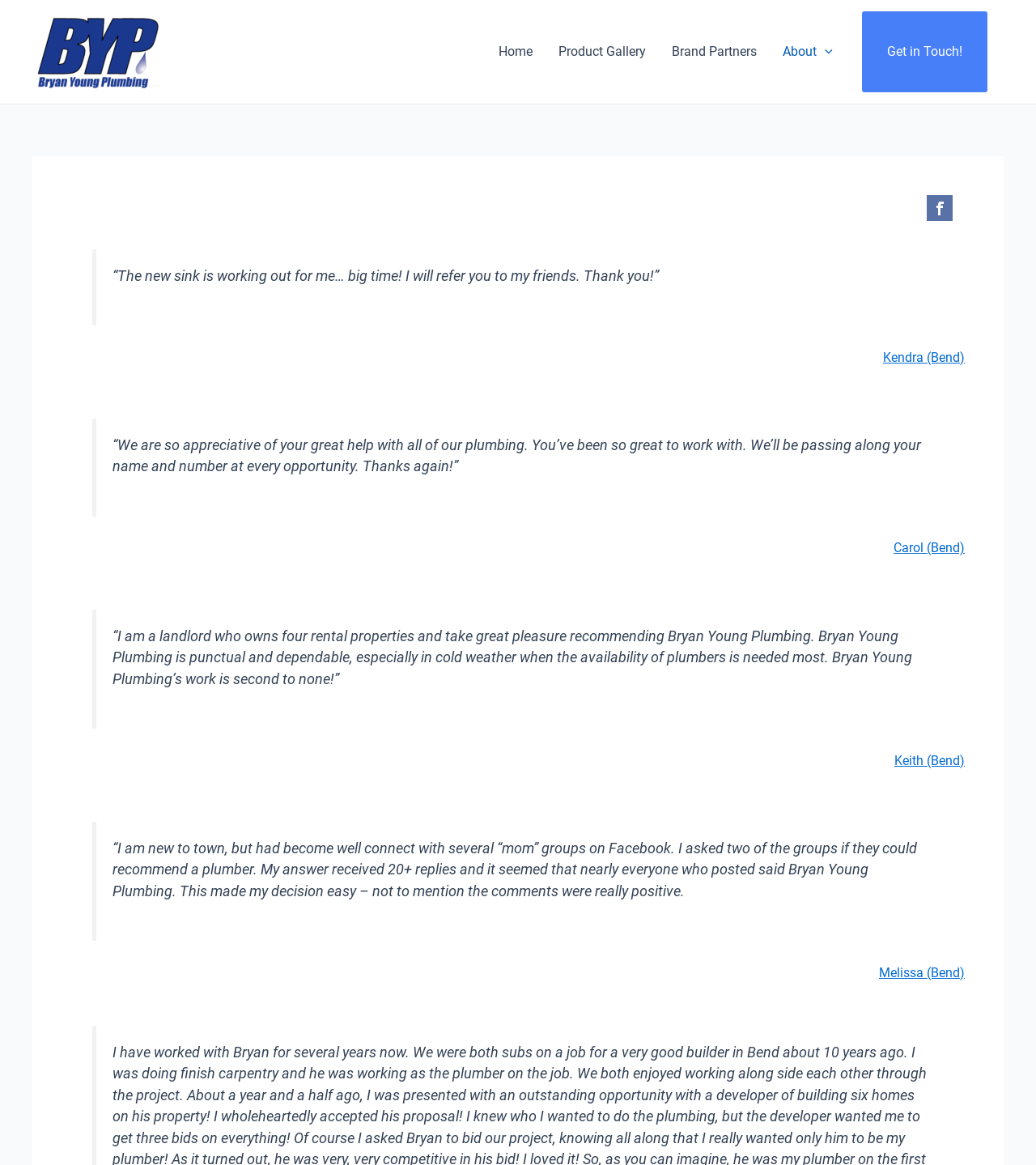Please identify the bounding box coordinates of the clickable region that I should interact with to perform the following instruction: "Call the phone number". The coordinates should be expressed as four float numbers between 0 and 1, i.e., [left, top, right, bottom].

None